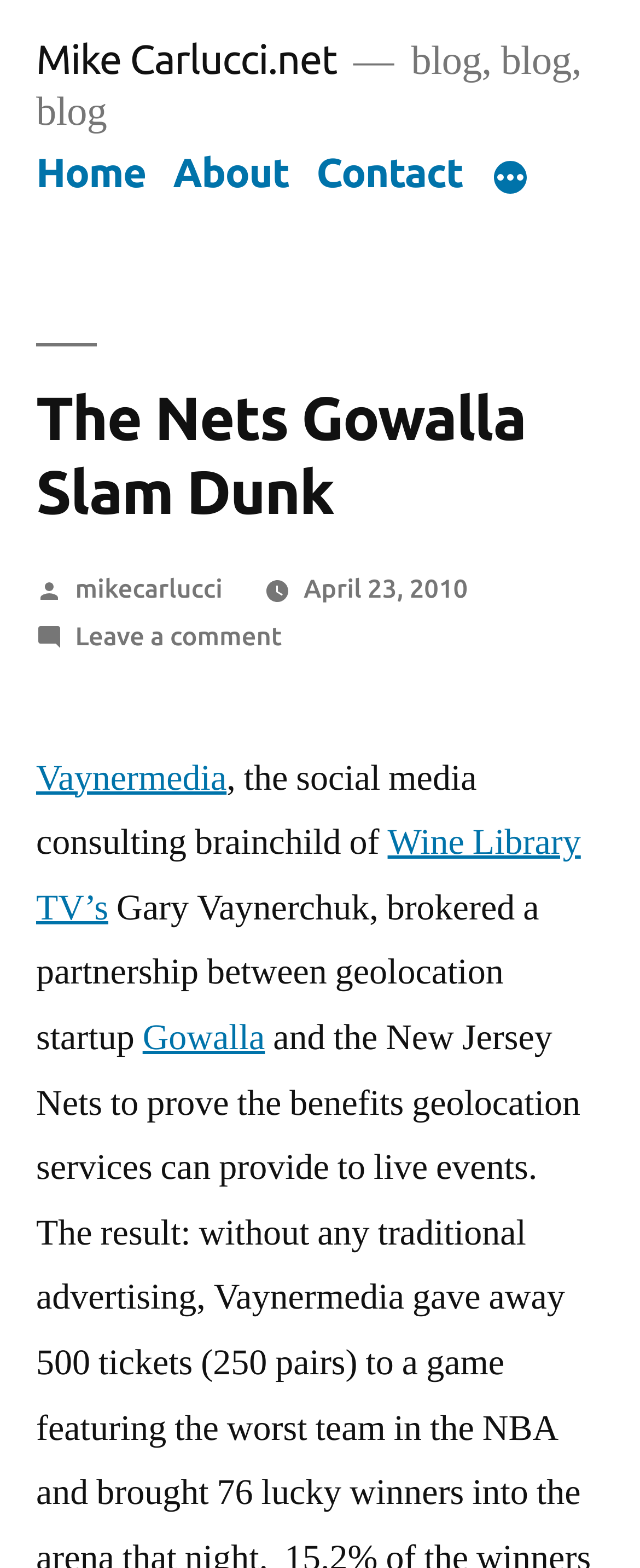Please determine the bounding box coordinates of the element to click in order to execute the following instruction: "go to home page". The coordinates should be four float numbers between 0 and 1, specified as [left, top, right, bottom].

[0.056, 0.096, 0.228, 0.125]